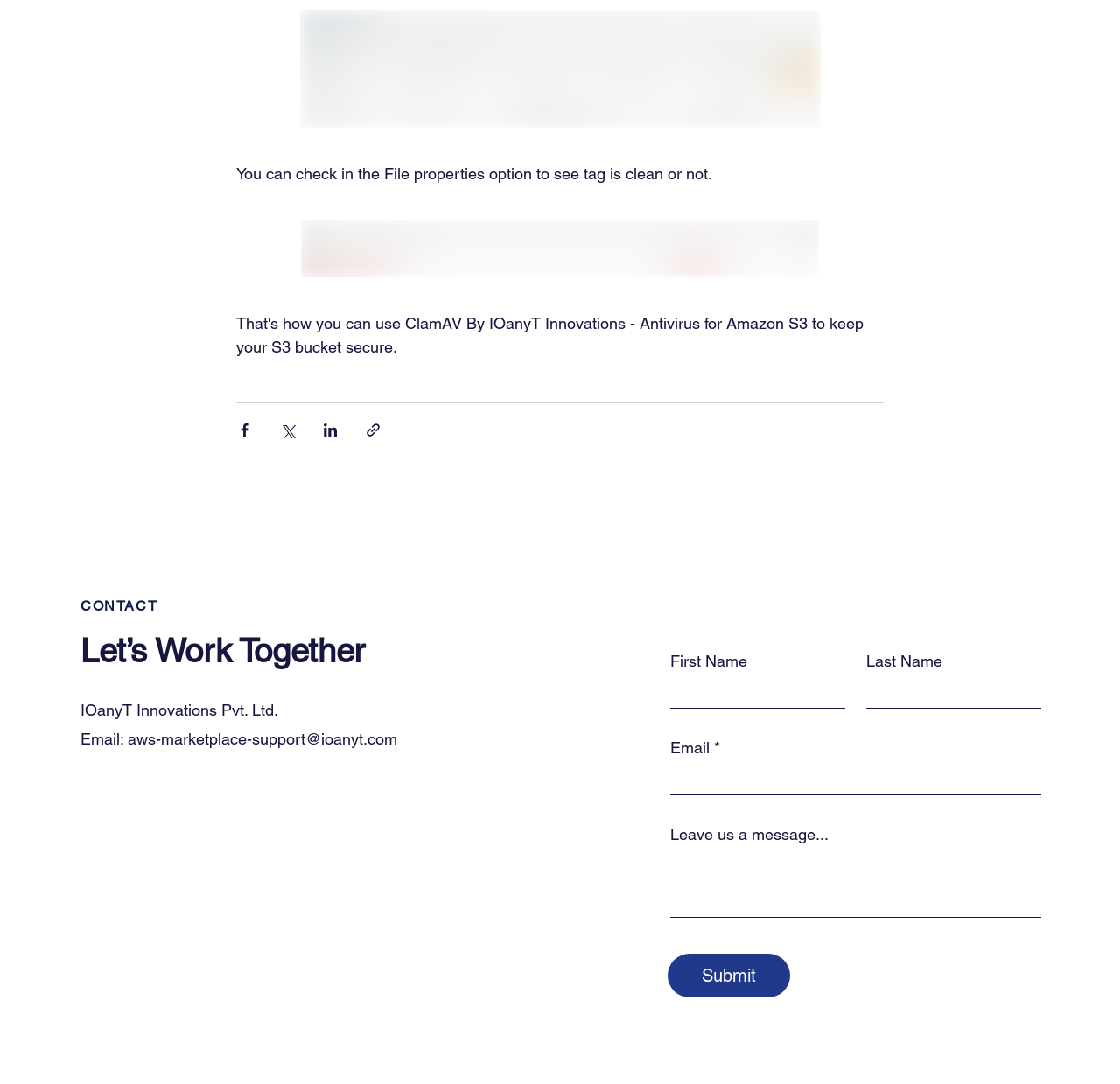Please locate the bounding box coordinates of the region I need to click to follow this instruction: "Click the Submit button".

[0.596, 0.88, 0.705, 0.92]